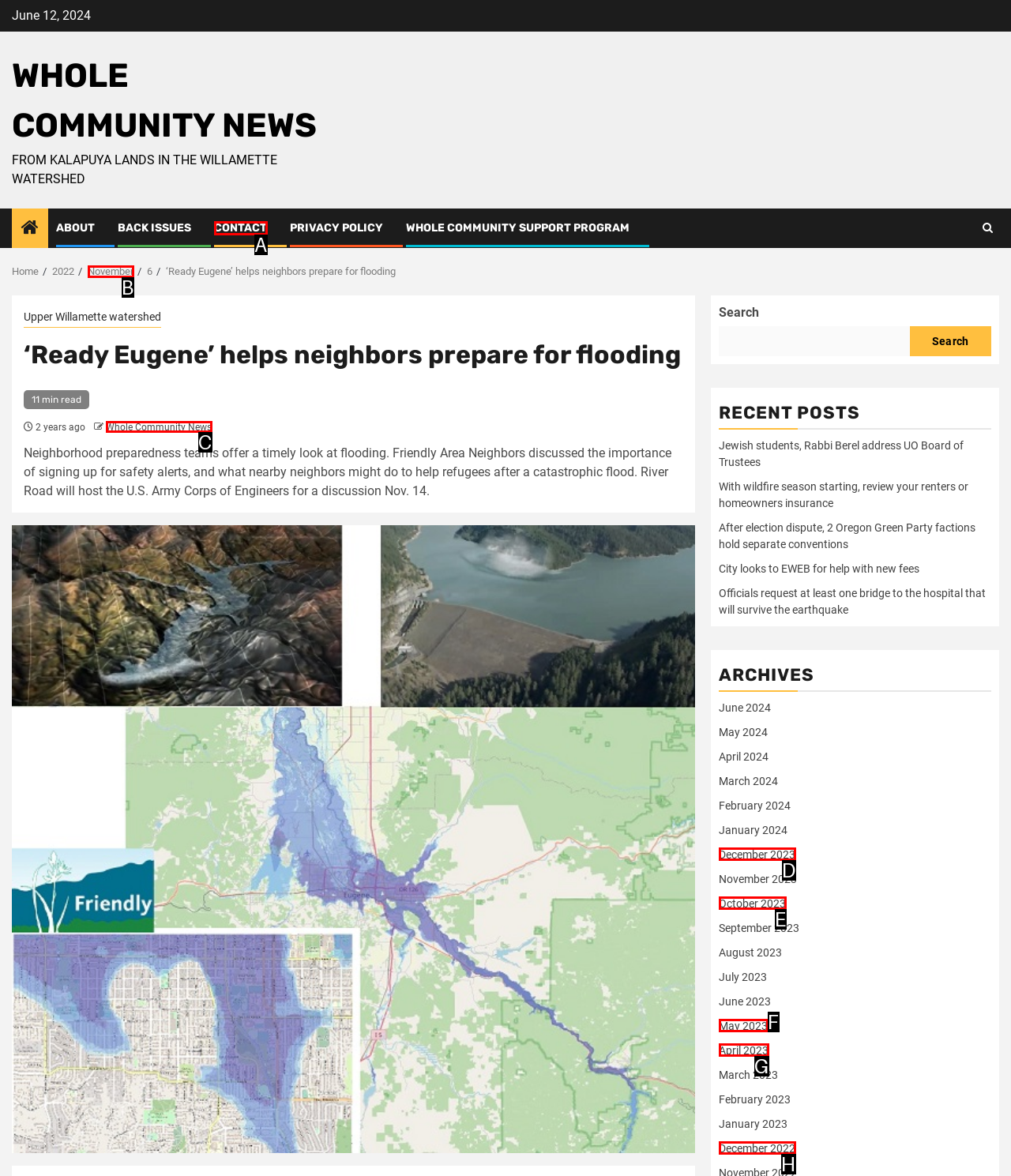Identify the letter corresponding to the UI element that matches this description: October 2023
Answer using only the letter from the provided options.

E